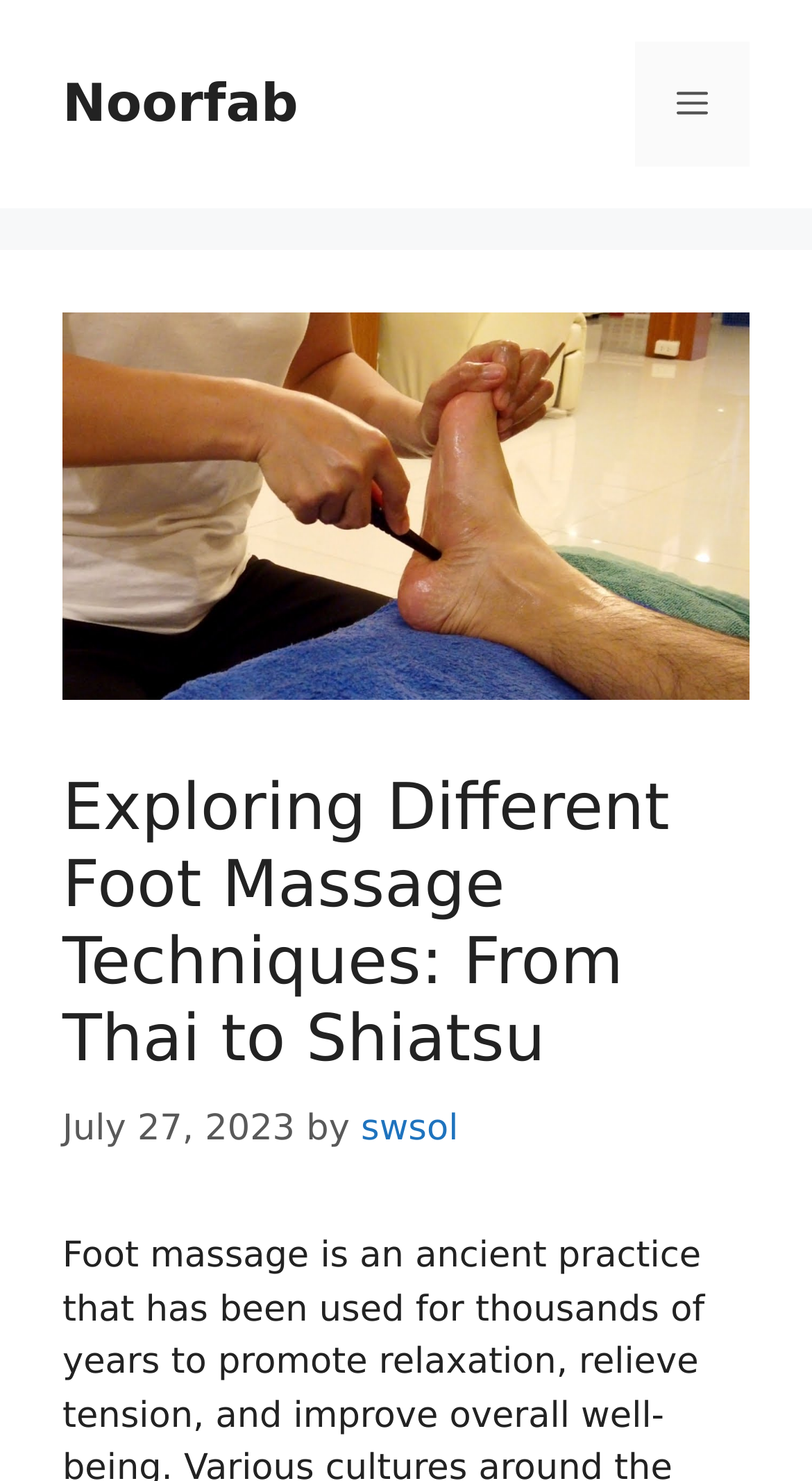Respond concisely with one word or phrase to the following query:
Is the menu expanded?

No